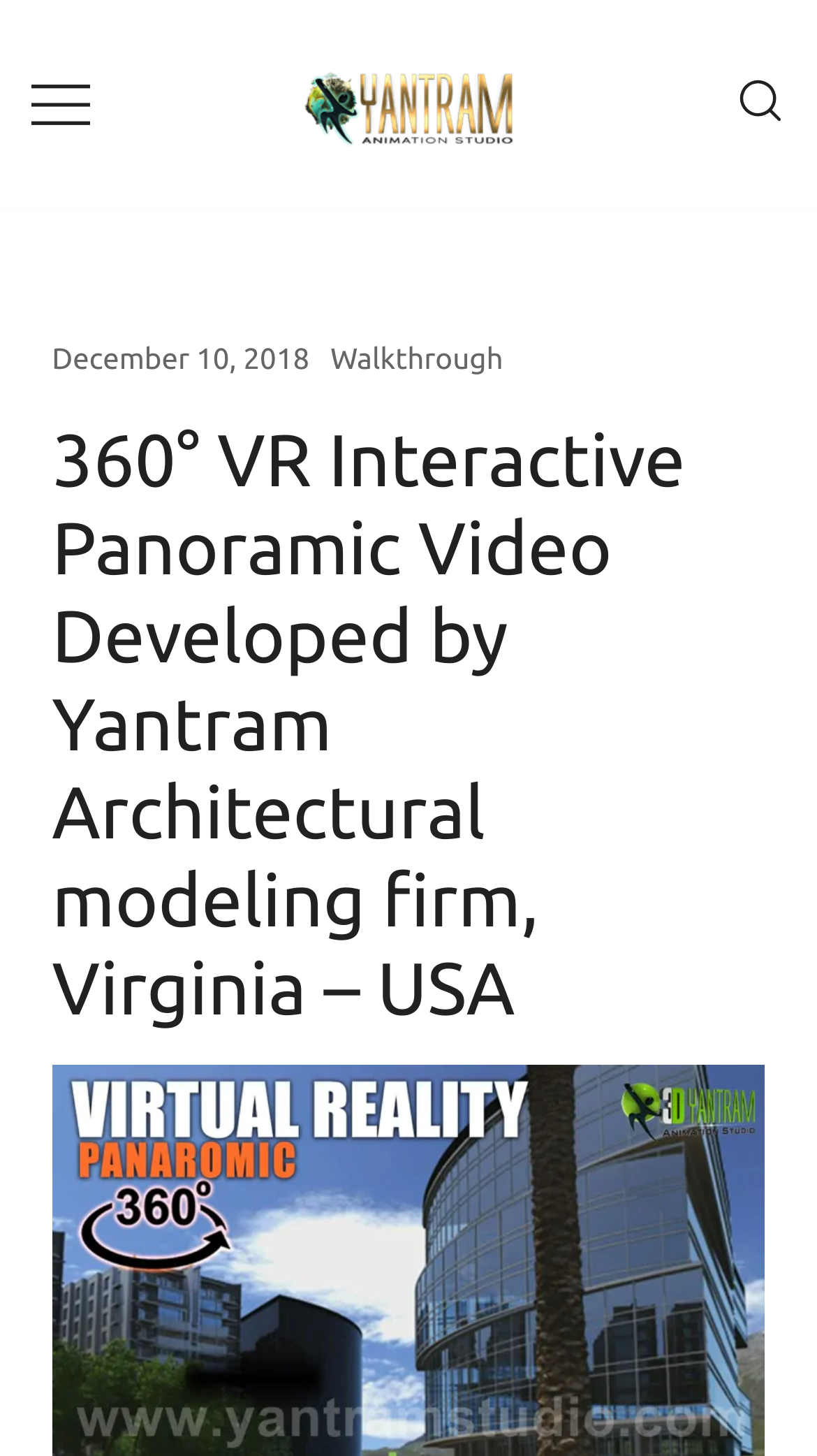Provide an in-depth caption for the contents of the webpage.

The webpage is about 360° VR Interactive Panoramic Video developed by Yantram Architectural modeling firm in Virginia, USA. At the top left corner, there is a link to open a mobile offcanvas menu, accompanied by a small image. Next to it, on the top center, is a link to the Yantram studio's new logo, which is also an image. On the top right corner, there is a link to search for a product, accompanied by another small image.

Below these top navigation elements, there is a large header section that spans the entire width of the page. Within this section, there are three links: one on the left side with a date, "December 10, 2018", another in the center with the text "Walkthrough", and a heading on the top that repeats the title of the webpage, "360° VR Interactive Panoramic Video Developed by Yantram Architectural modeling firm, Virginia – USA".